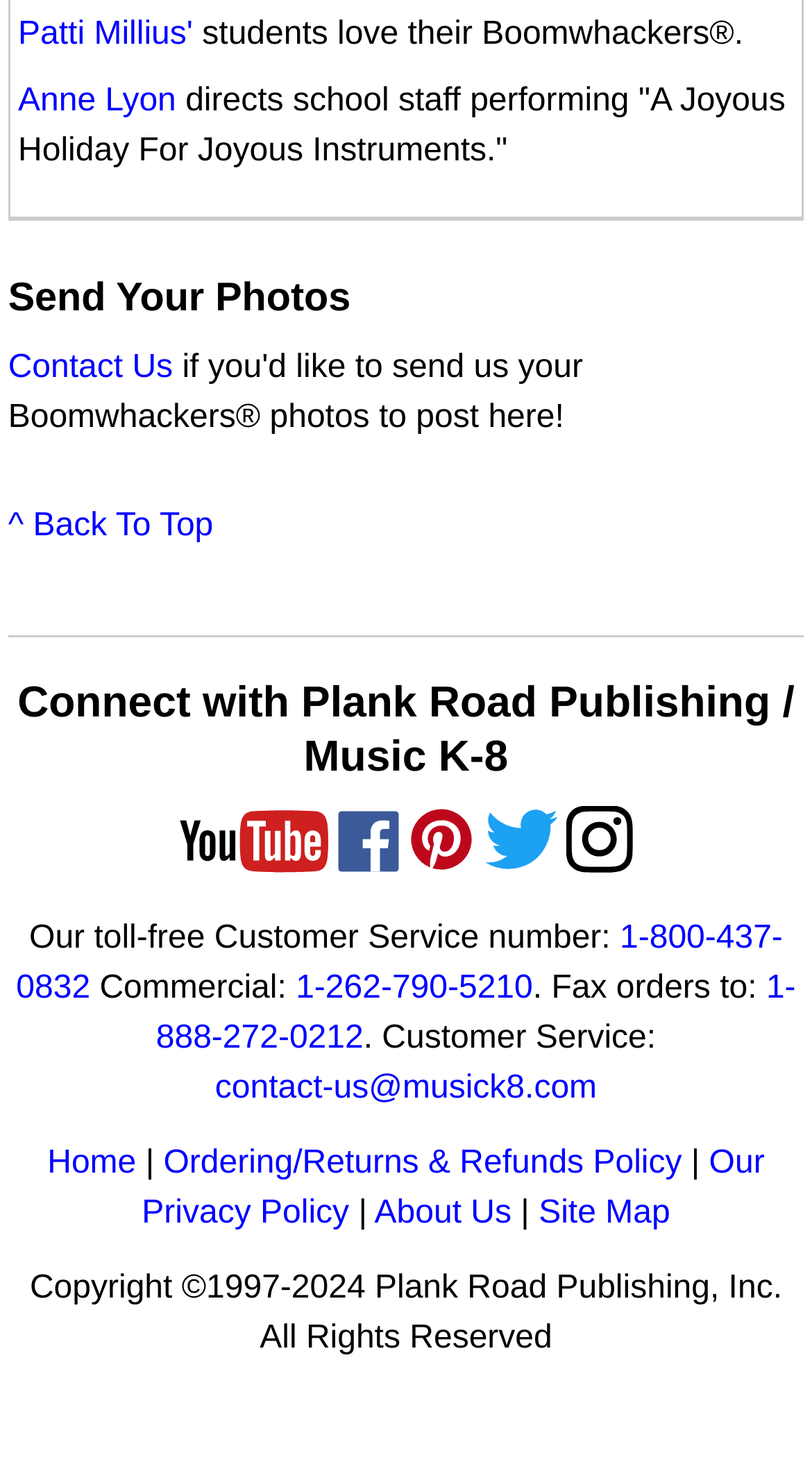Please identify the bounding box coordinates of the region to click in order to complete the given instruction: "Call toll-free Customer Service". The coordinates should be four float numbers between 0 and 1, i.e., [left, top, right, bottom].

[0.02, 0.631, 0.964, 0.689]